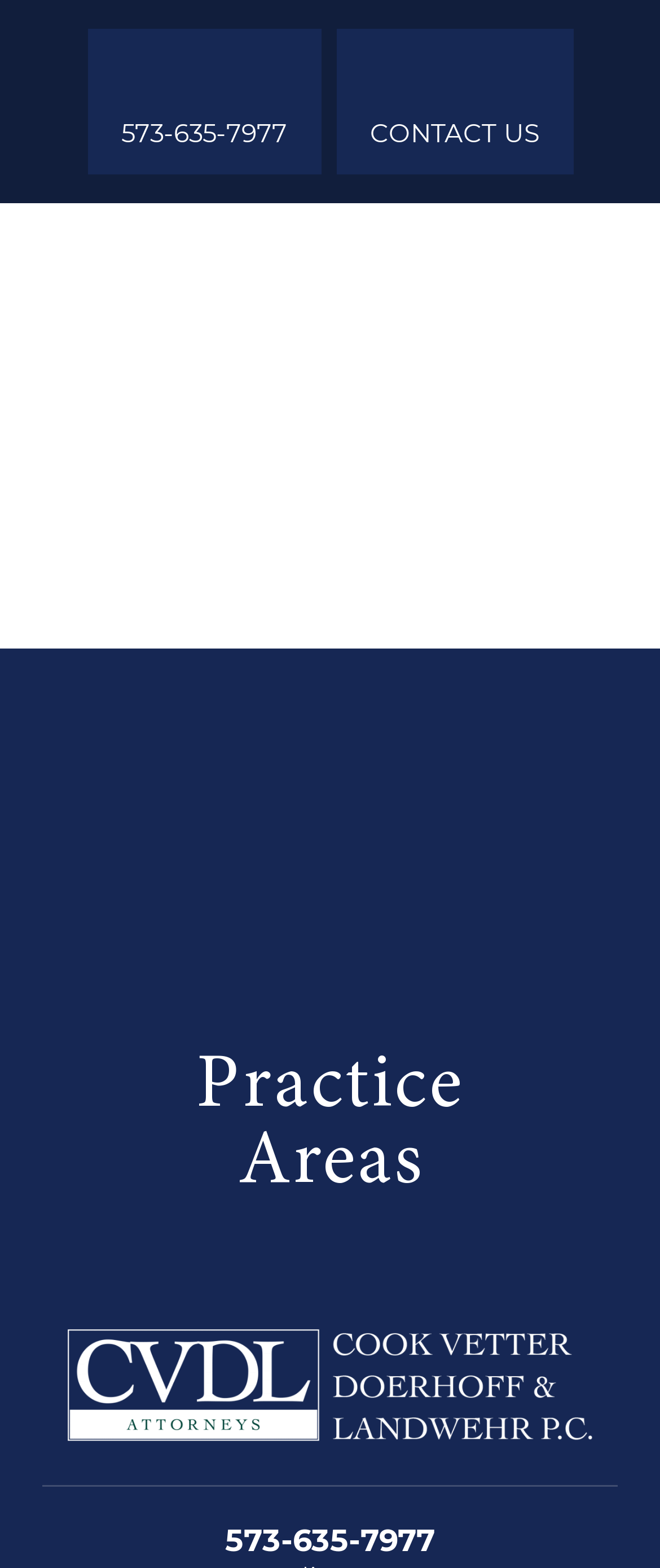Specify the bounding box coordinates for the region that must be clicked to perform the given instruction: "Contact the law firm".

[0.56, 0.075, 0.817, 0.095]